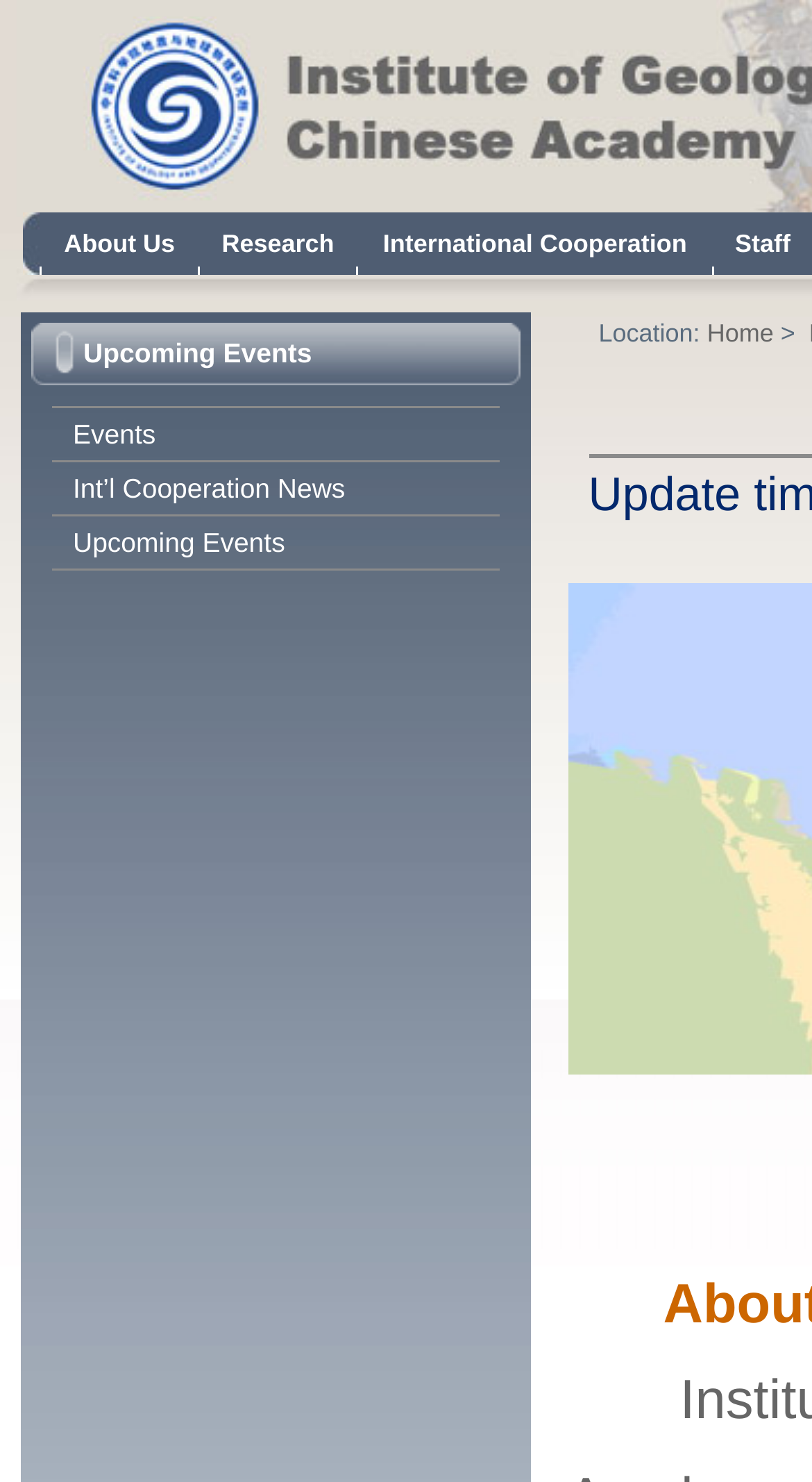Indicate the bounding box coordinates of the element that must be clicked to execute the instruction: "Browse Staff". The coordinates should be given as four float numbers between 0 and 1, i.e., [left, top, right, bottom].

[0.88, 0.146, 0.999, 0.174]